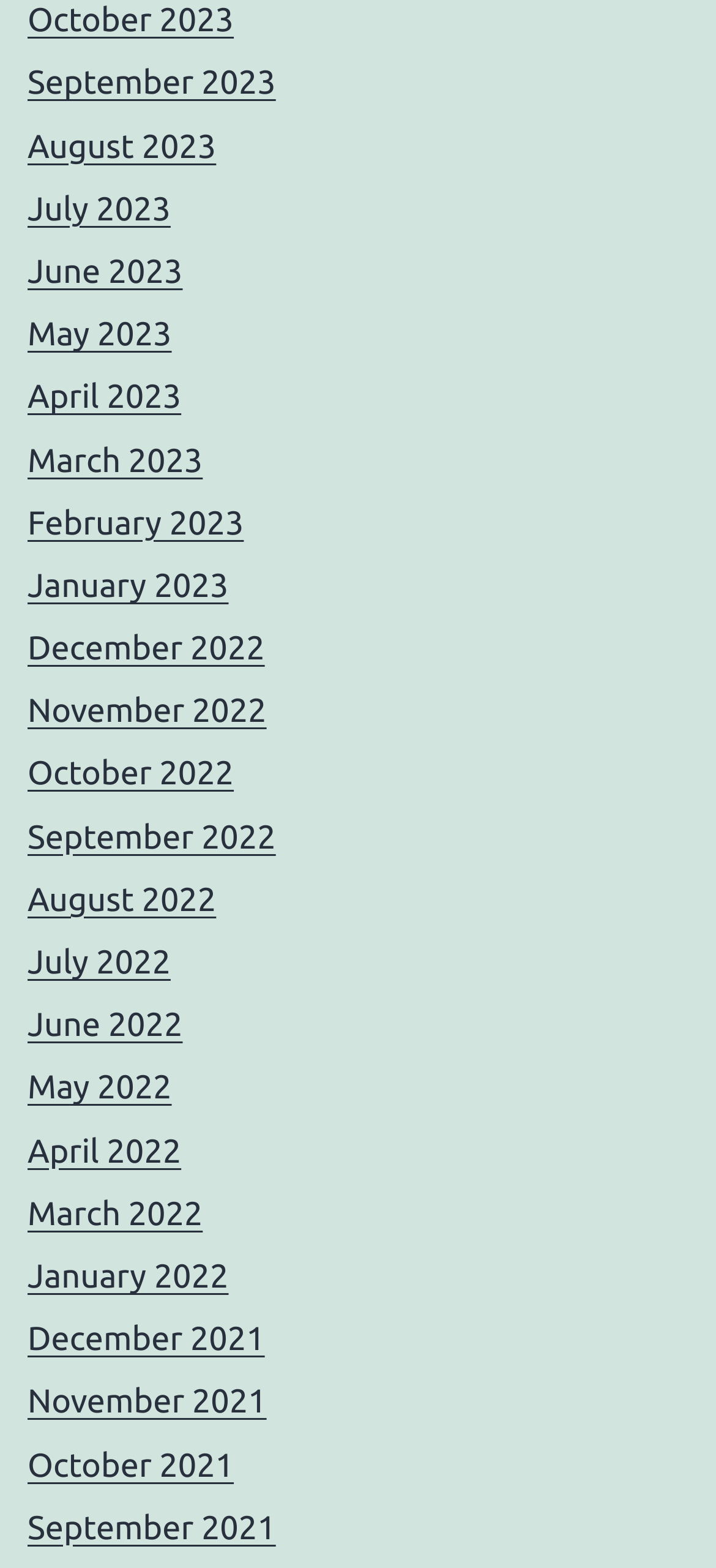Identify the bounding box coordinates for the region to click in order to carry out this instruction: "view October 2023". Provide the coordinates using four float numbers between 0 and 1, formatted as [left, top, right, bottom].

[0.038, 0.001, 0.327, 0.025]